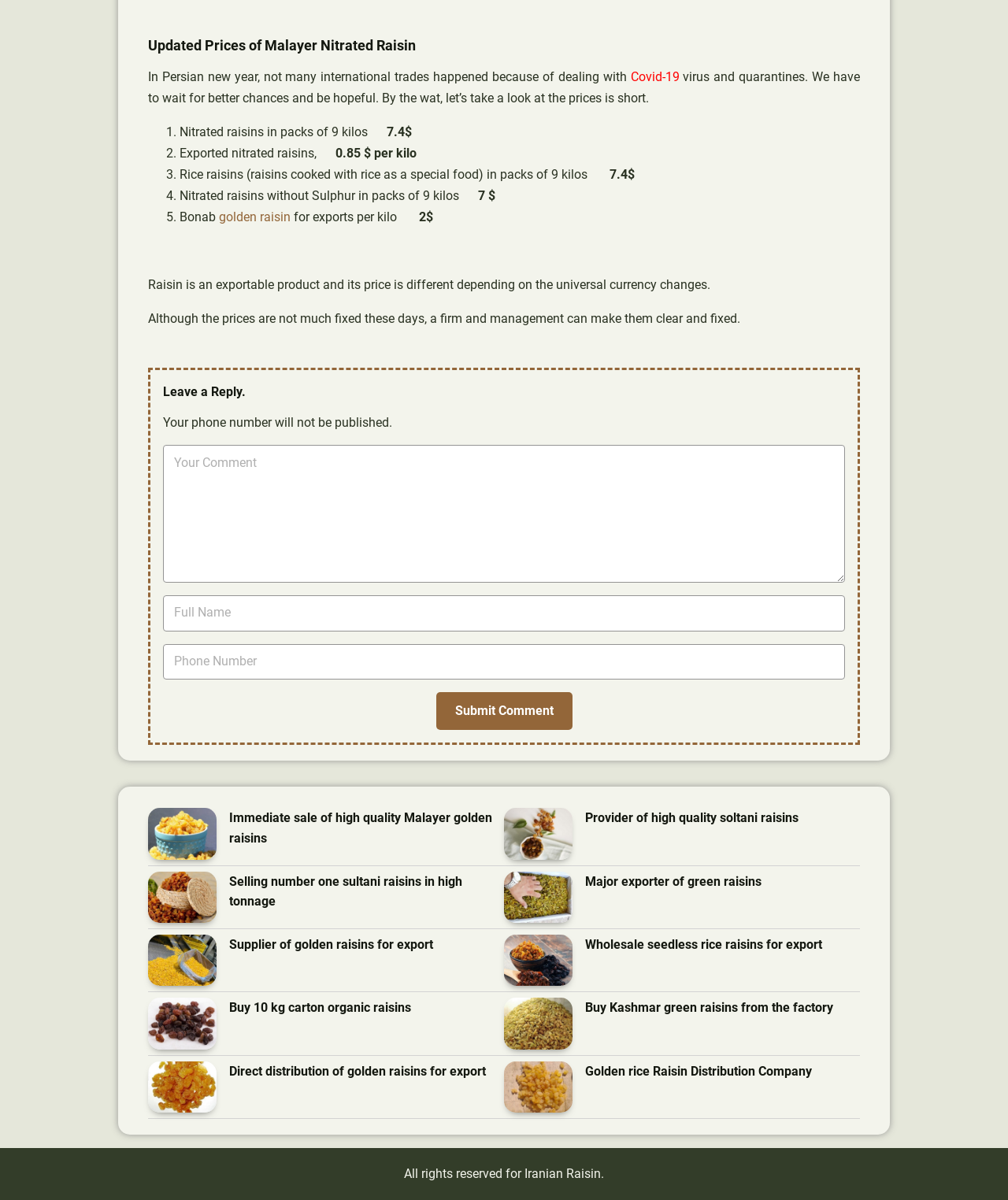What is the position of the link 'Immediate sale of high quality Malayer golden raisins' on the webpage?
Please analyze the image and answer the question with as much detail as possible.

The link 'Immediate sale of high quality Malayer golden raisins' is located at the top-left of the webpage, as indicated by its bounding box coordinates [0.147, 0.673, 0.215, 0.716].